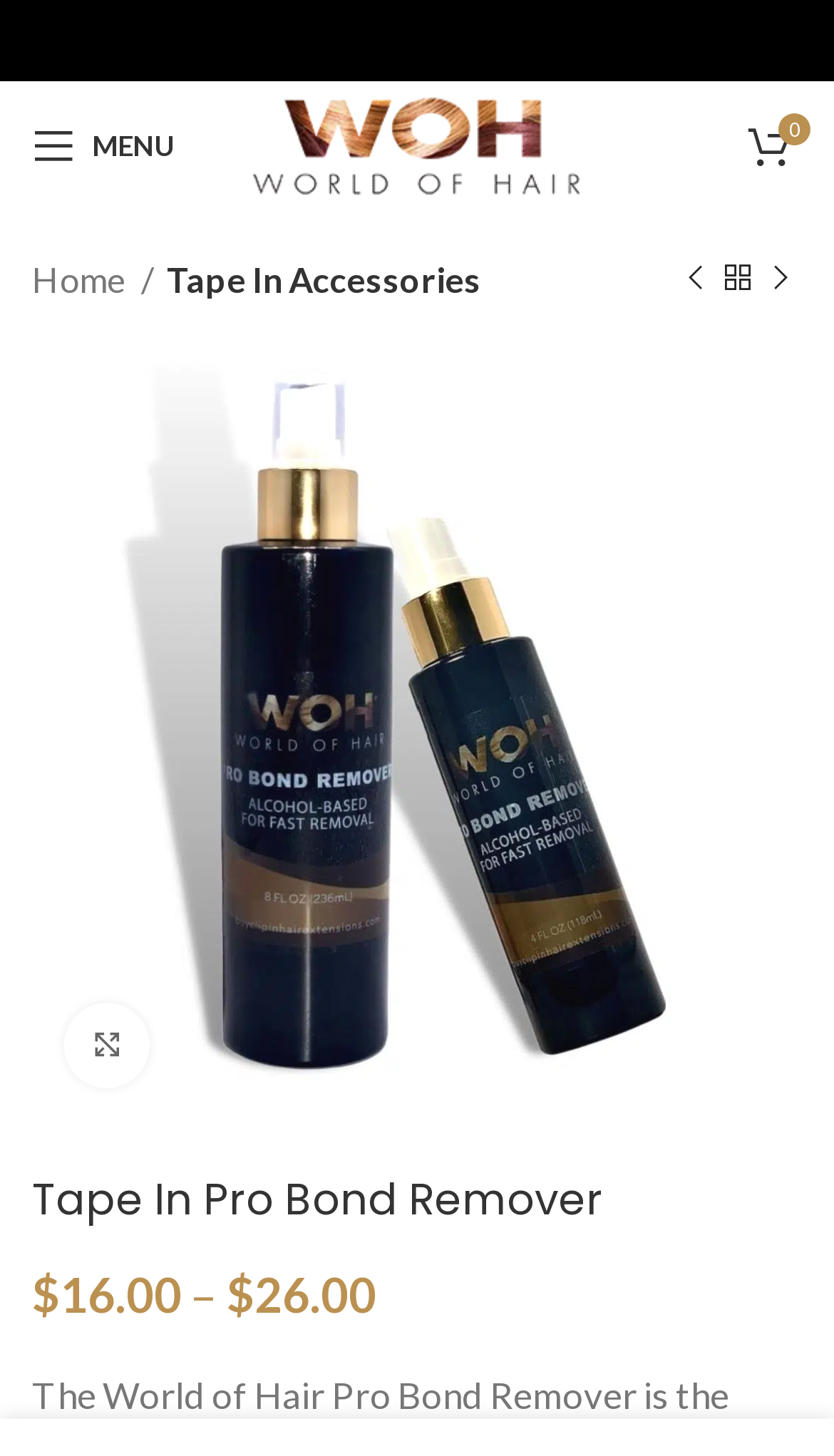Bounding box coordinates should be provided in the format (top-left x, top-left y, bottom-right x, bottom-right y) with all values between 0 and 1. Identify the bounding box for this UI element: title="Pro Bond Remover Both"

[0.038, 0.486, 0.962, 0.517]